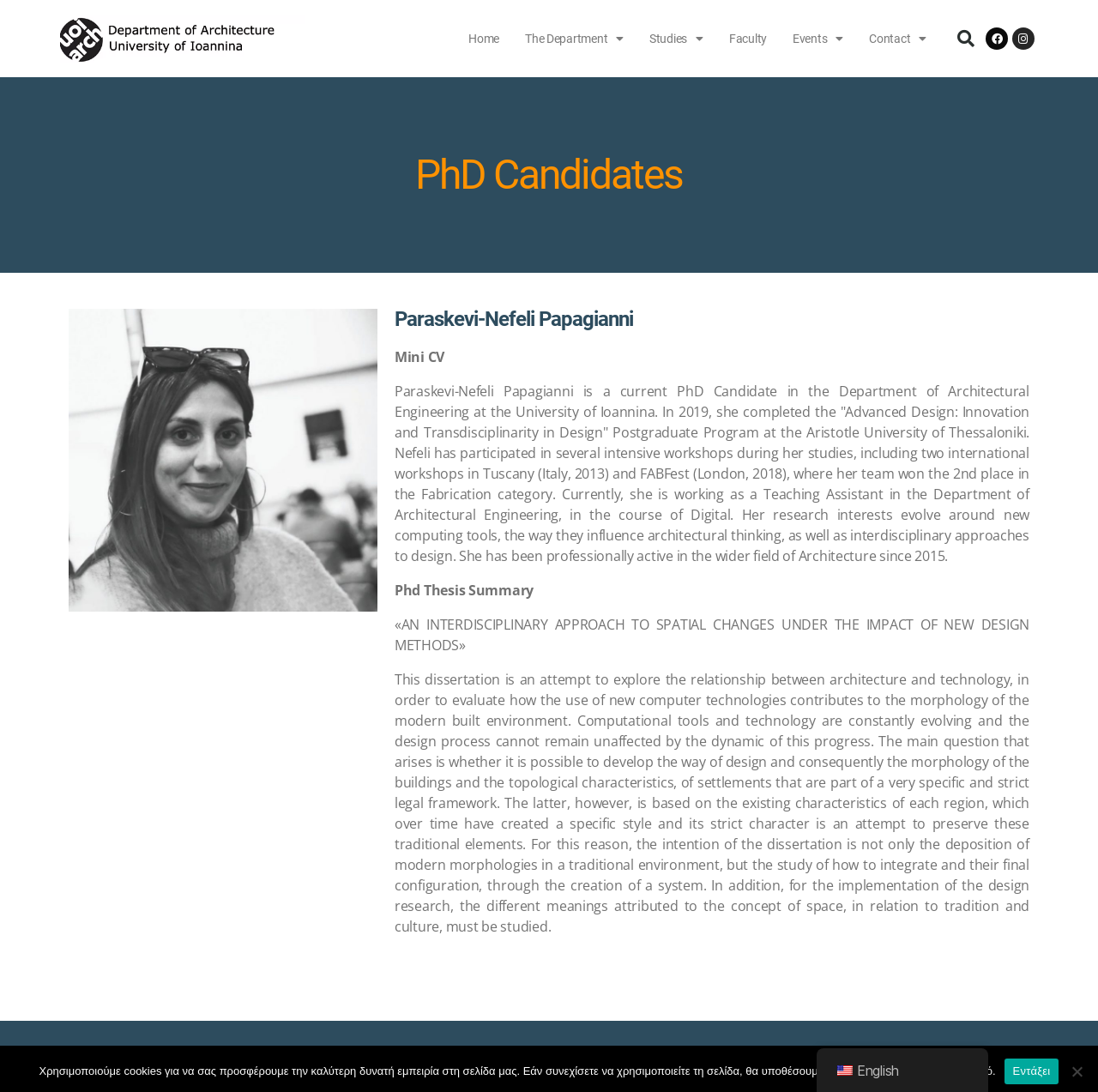Please answer the following question using a single word or phrase: What is the department where the PhD candidate is working as a Teaching Assistant?

Department of Architectural Engineering